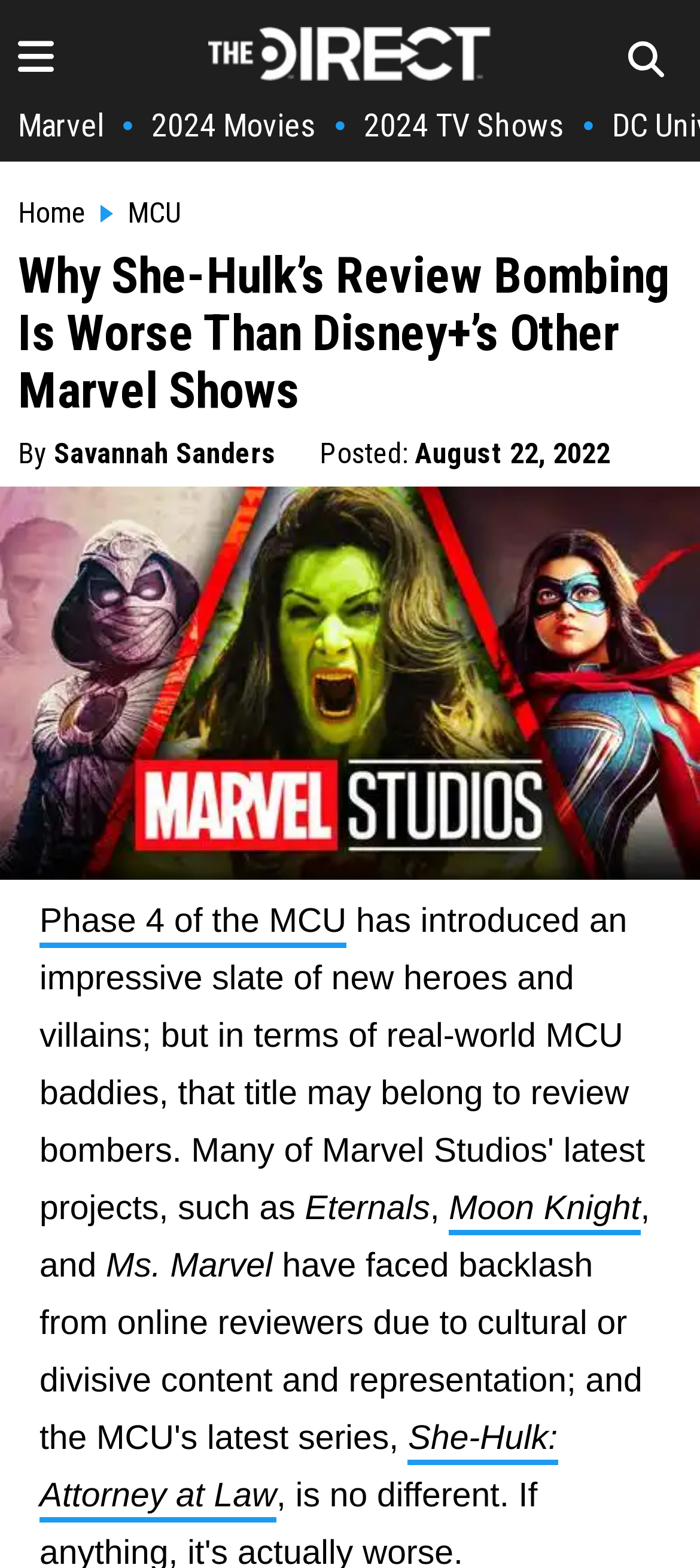Please determine the bounding box coordinates of the clickable area required to carry out the following instruction: "view Marvel page". The coordinates must be four float numbers between 0 and 1, represented as [left, top, right, bottom].

[0.026, 0.068, 0.149, 0.092]